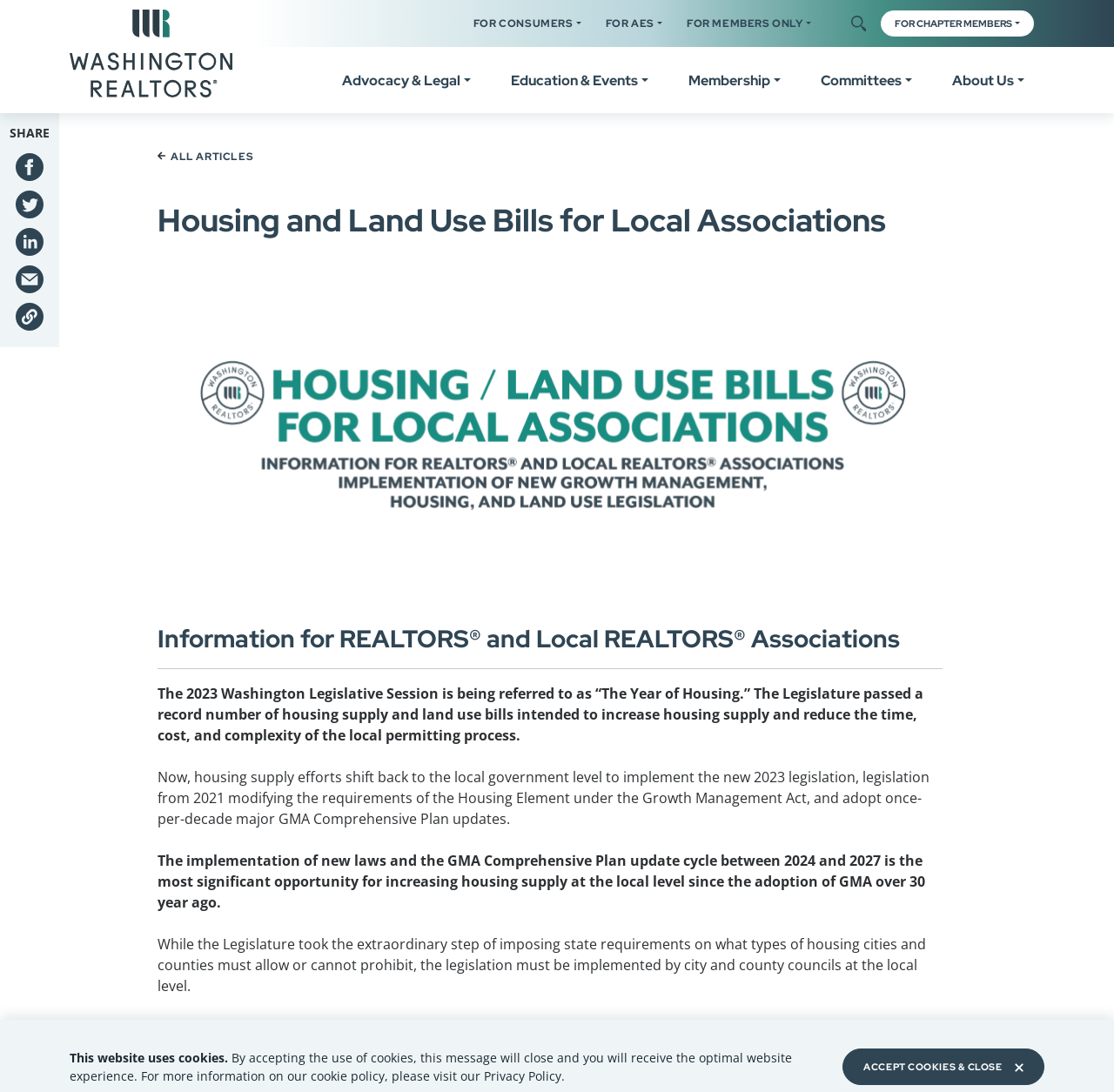Given the element description Class Calendar, predict the bounding box coordinates for the UI element in the webpage screenshot. The format should be (top-left x, top-left y, bottom-right x, bottom-right y), and the values should be between 0 and 1.

[0.669, 0.168, 0.879, 0.2]